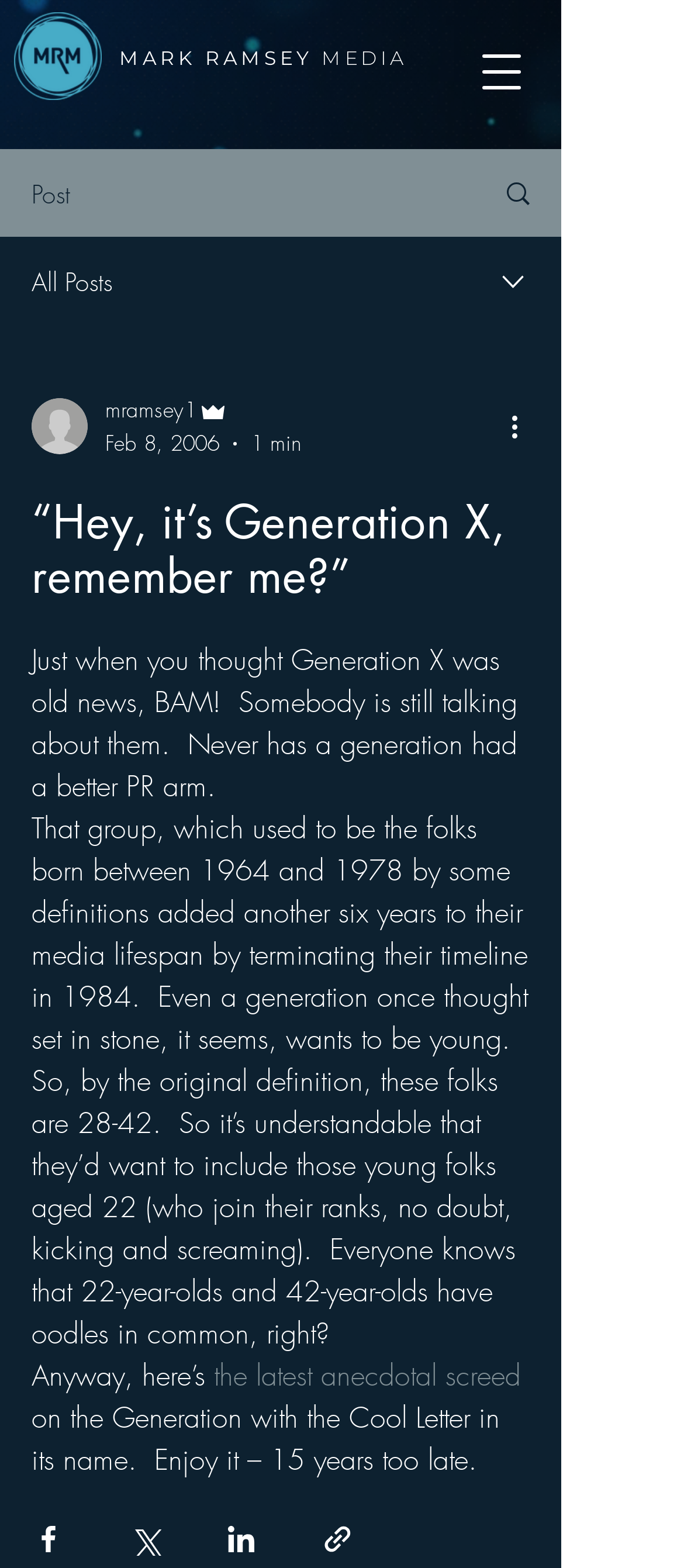Please identify the bounding box coordinates of the area I need to click to accomplish the following instruction: "Open the navigation menu".

[0.669, 0.018, 0.797, 0.074]